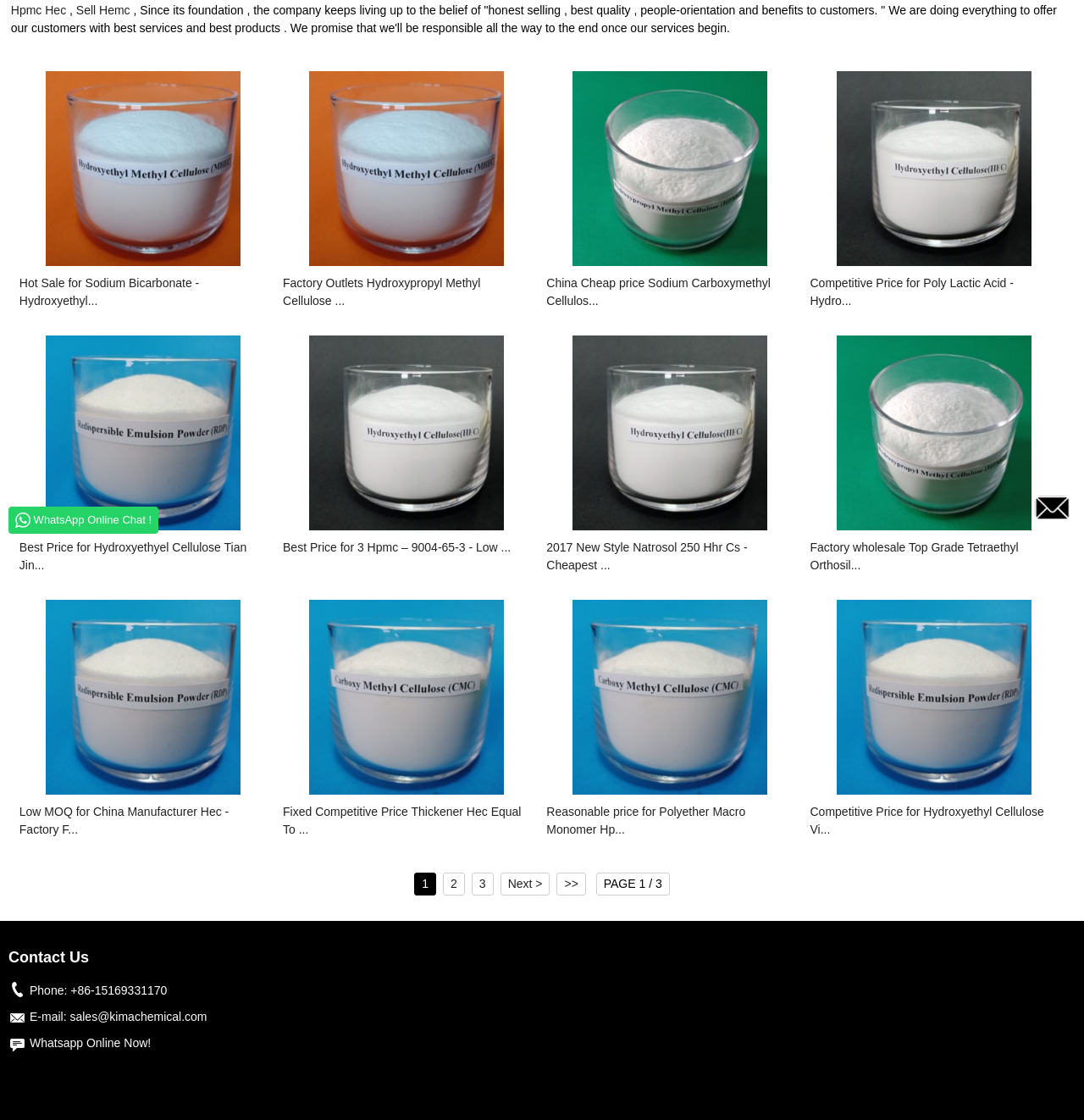Using the element description: "parent_node: HomePolymer Materials", determine the bounding box coordinates for the specified UI element. The coordinates should be four float numbers between 0 and 1, [left, top, right, bottom].

[0.955, 0.443, 0.987, 0.464]